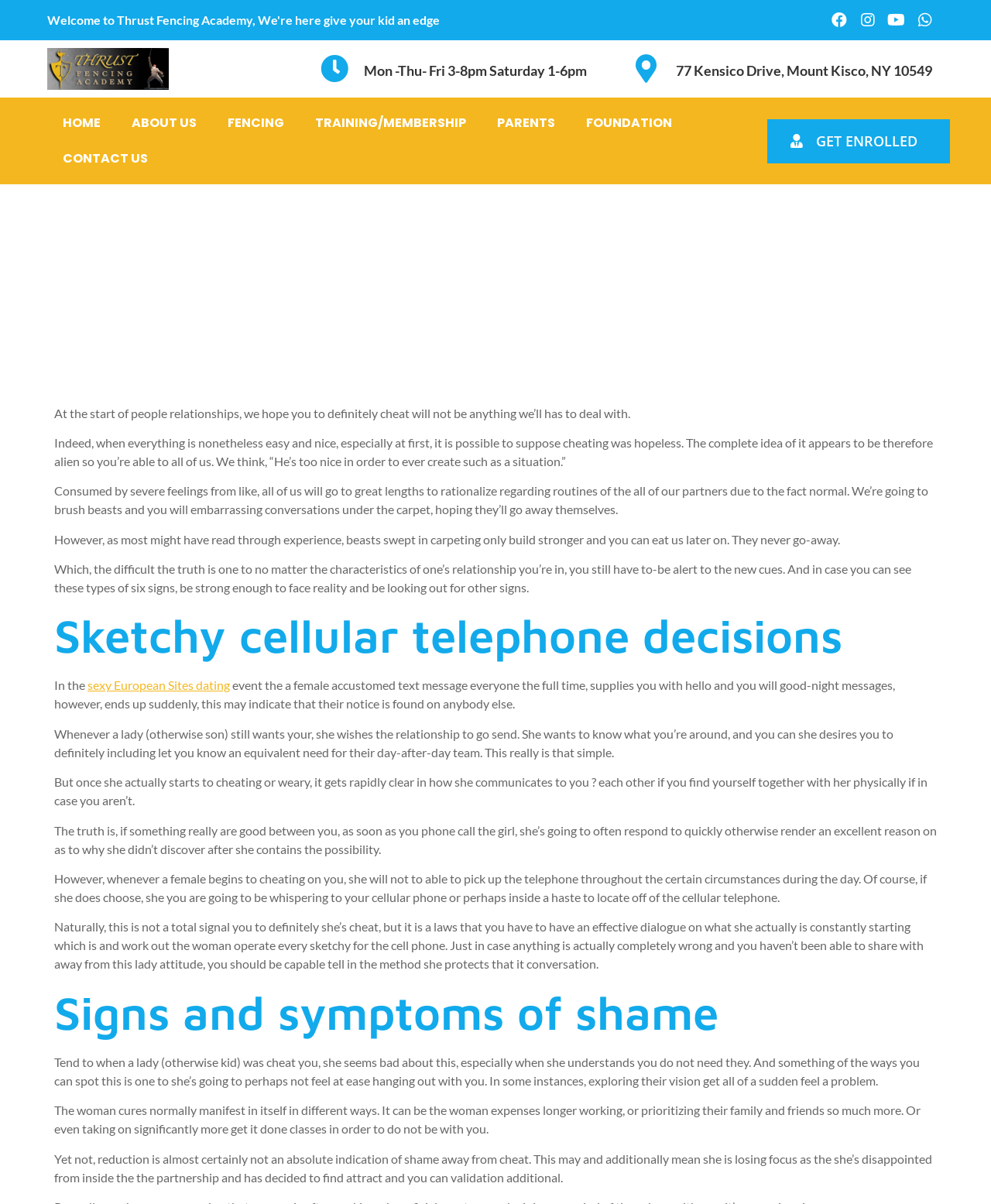Answer the question below with a single word or a brief phrase: 
What is the purpose of the 'GET ENROLLED' button?

To enroll in the fencing academy